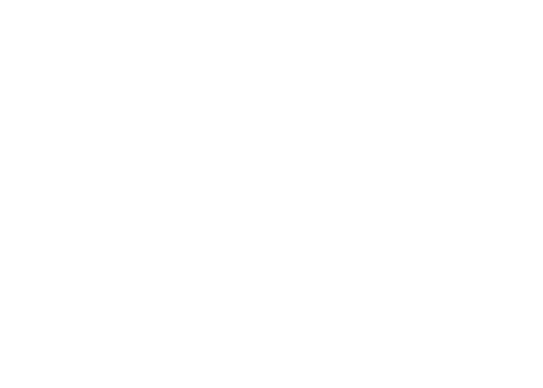What is the classification of the garlic essential oil?
Give a single word or phrase as your answer by examining the image.

Natural Flavour & Fragrances